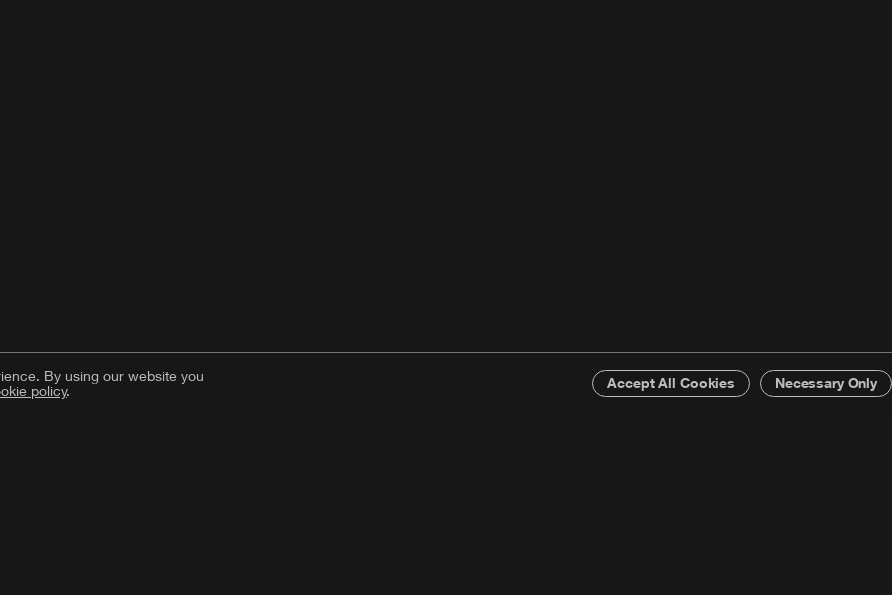Please provide a one-word or short phrase answer to the question:
Who designed the typeface for the Bayview Operahouse branding?

Christian Mengelt